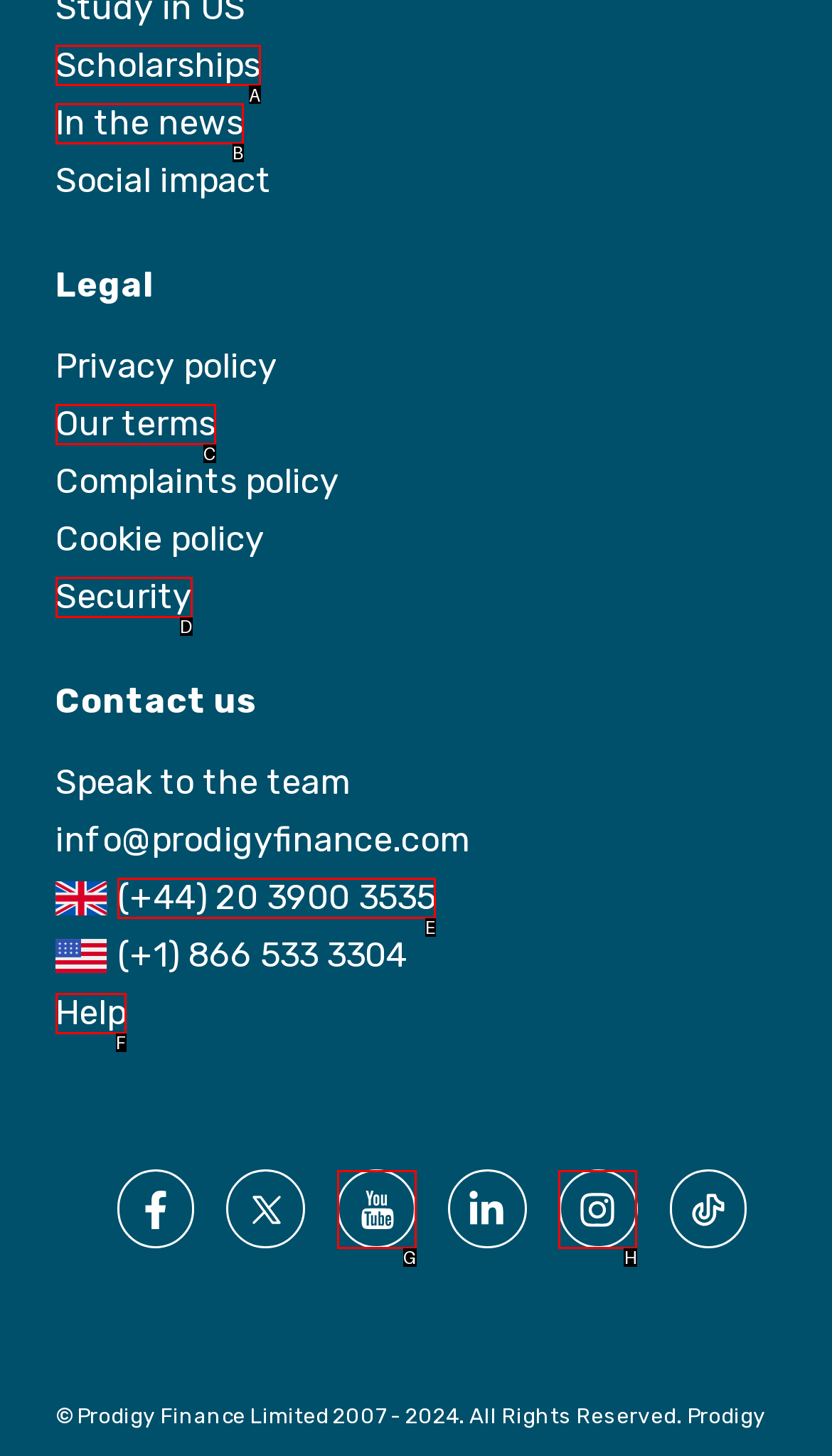Identify the HTML element you need to click to achieve the task: Click on Scholarships. Respond with the corresponding letter of the option.

A